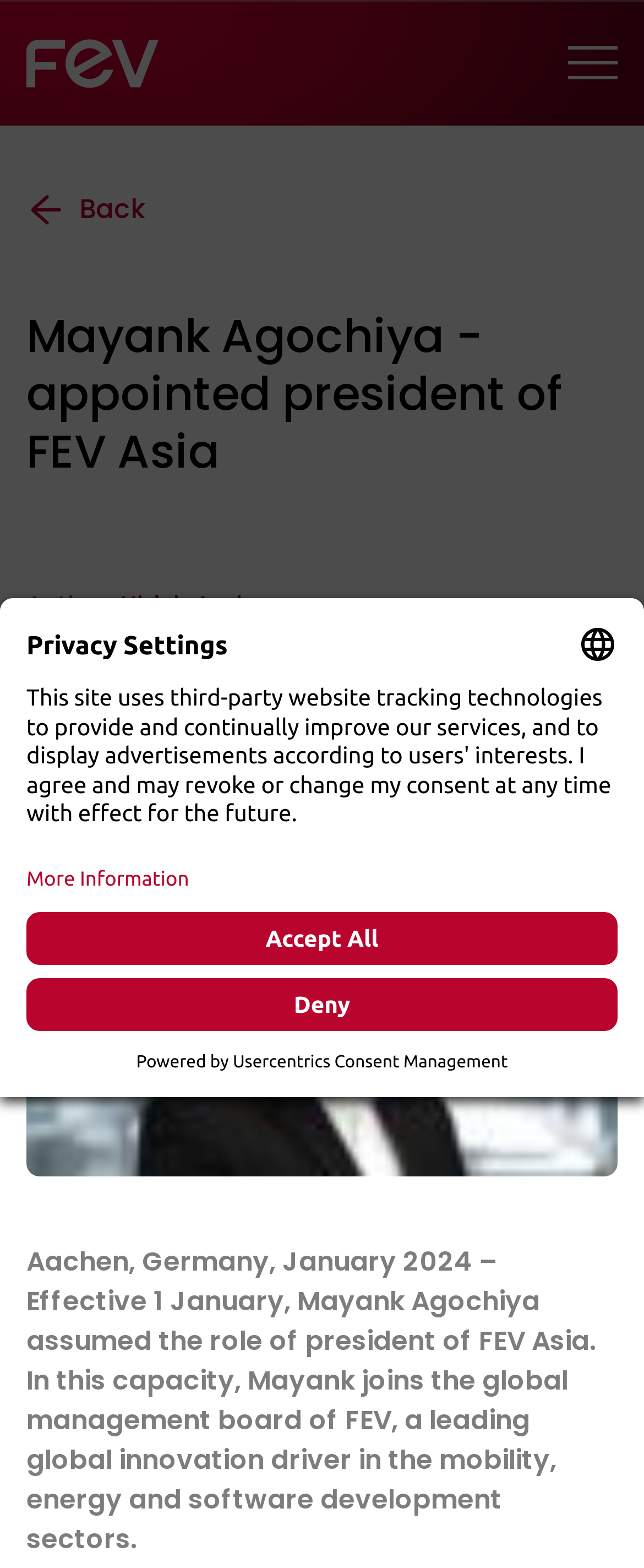What is Mayank Agochiya's new role?
Refer to the image and provide a detailed answer to the question.

Based on the webpage content, Mayank Agochiya assumed the role of president of FEV Asia, as stated in the main text.